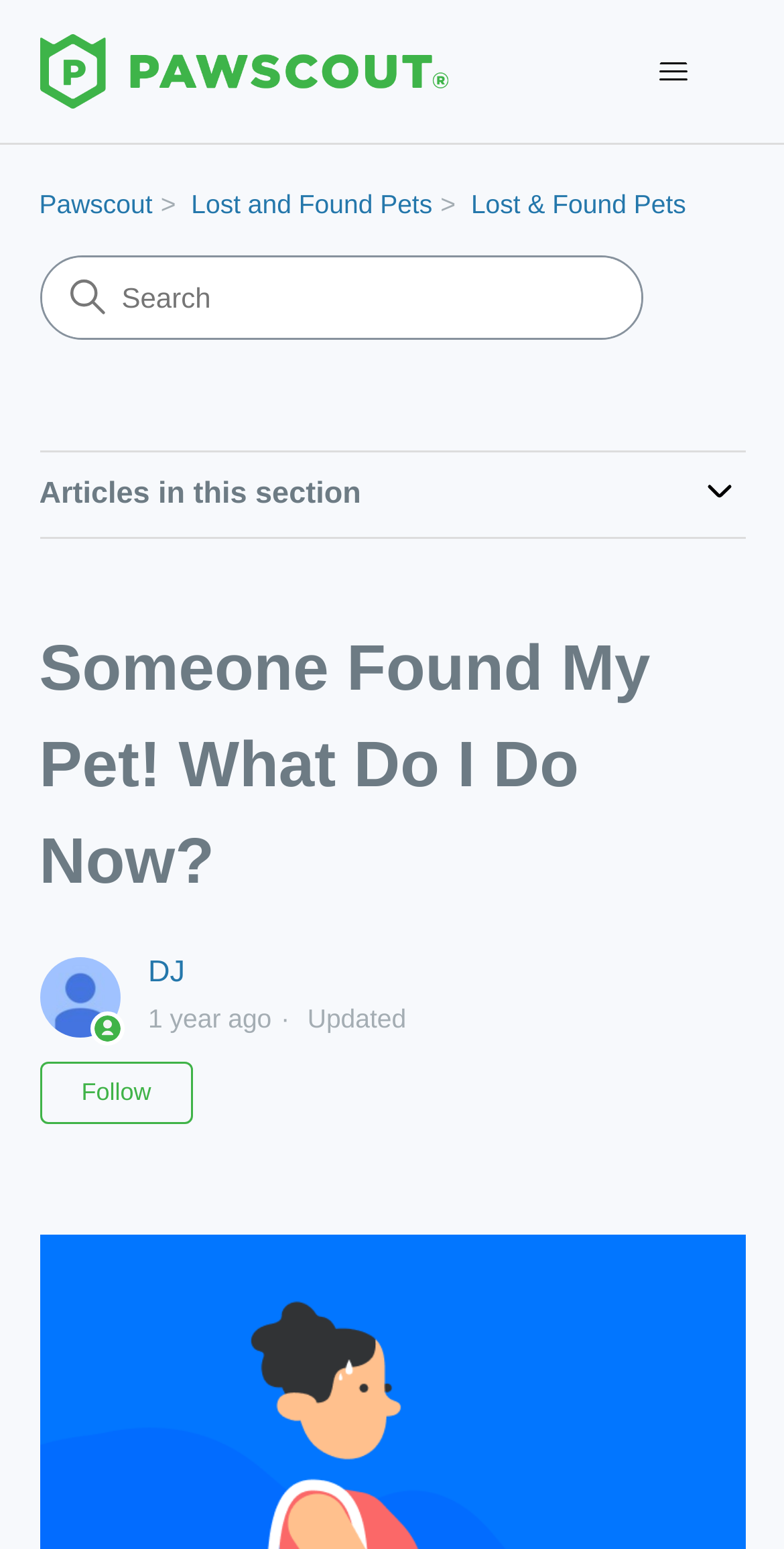What is the date of the article update?
Based on the image, answer the question with a single word or brief phrase.

2023-02-22 21:49